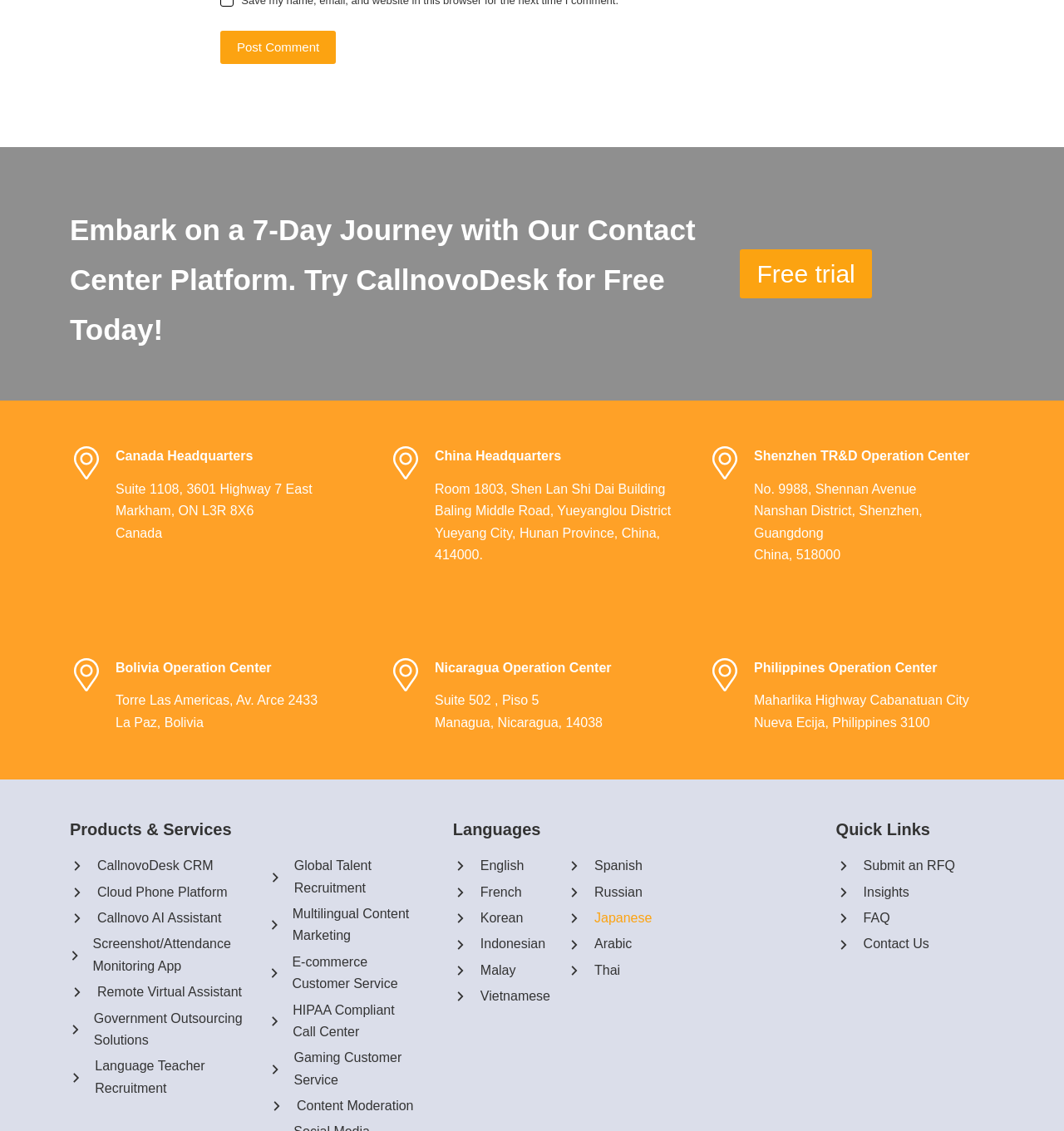Identify the bounding box of the UI element that matches this description: "Japanese".

[0.559, 0.805, 0.613, 0.818]